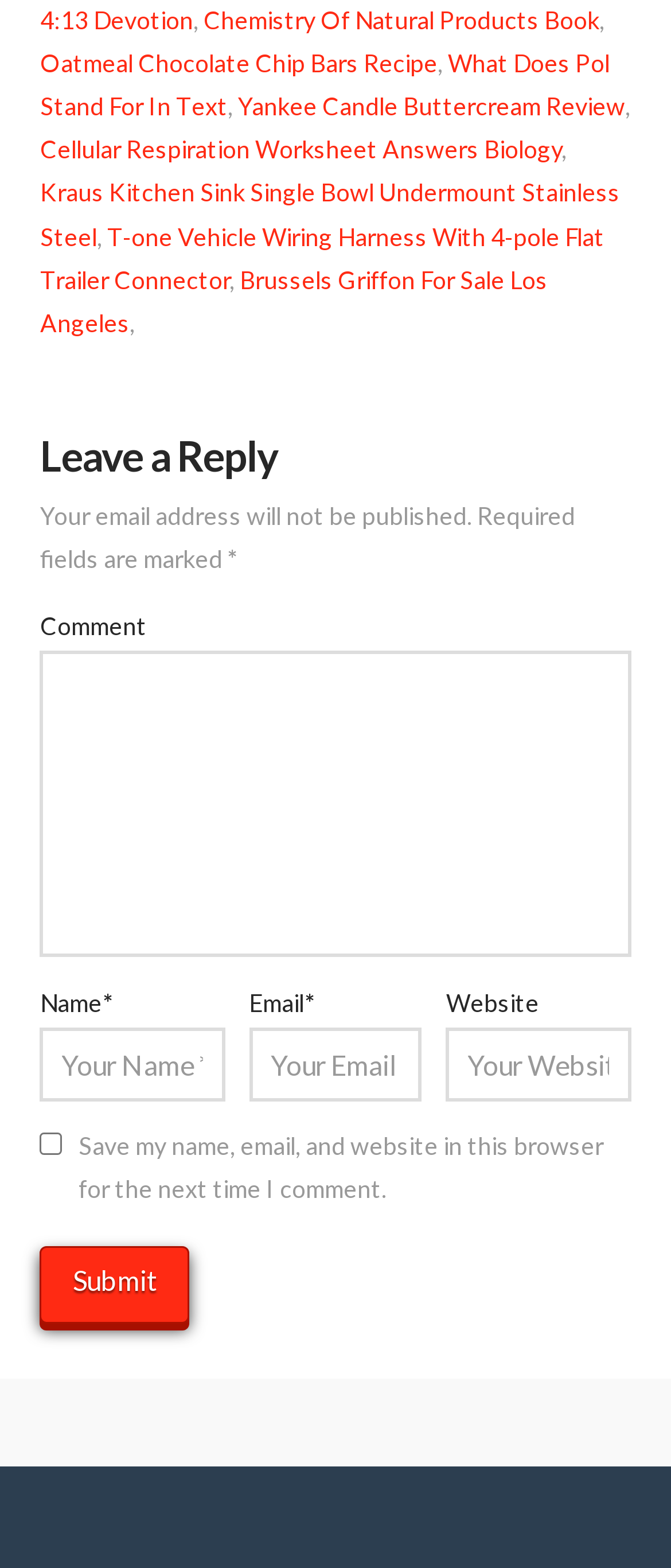Please identify the bounding box coordinates of the clickable region that I should interact with to perform the following instruction: "Click on the 'Oatmeal Chocolate Chip Bars Recipe' link". The coordinates should be expressed as four float numbers between 0 and 1, i.e., [left, top, right, bottom].

[0.06, 0.031, 0.652, 0.049]